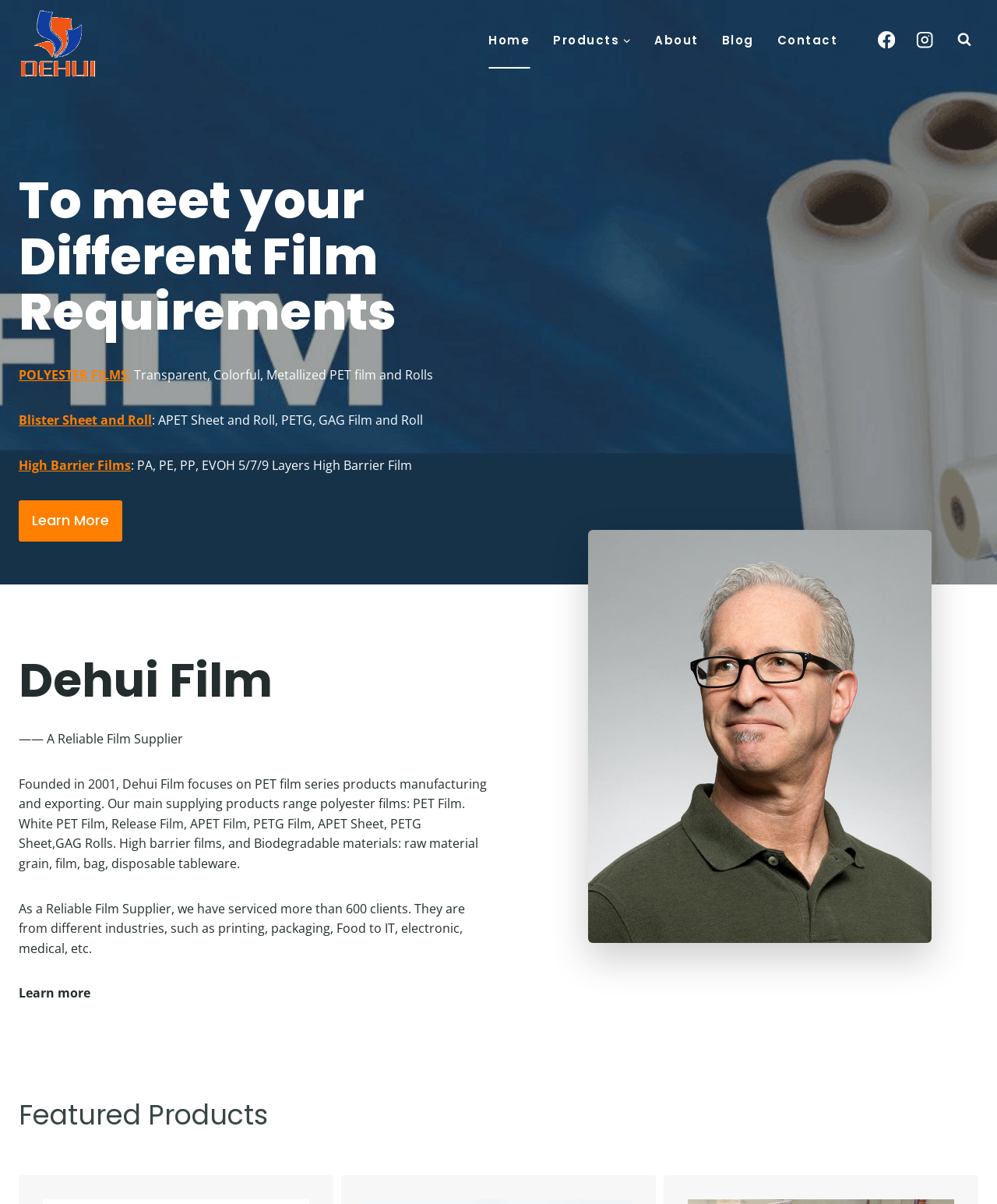What is the company name?
Give a one-word or short phrase answer based on the image.

Dehui Film